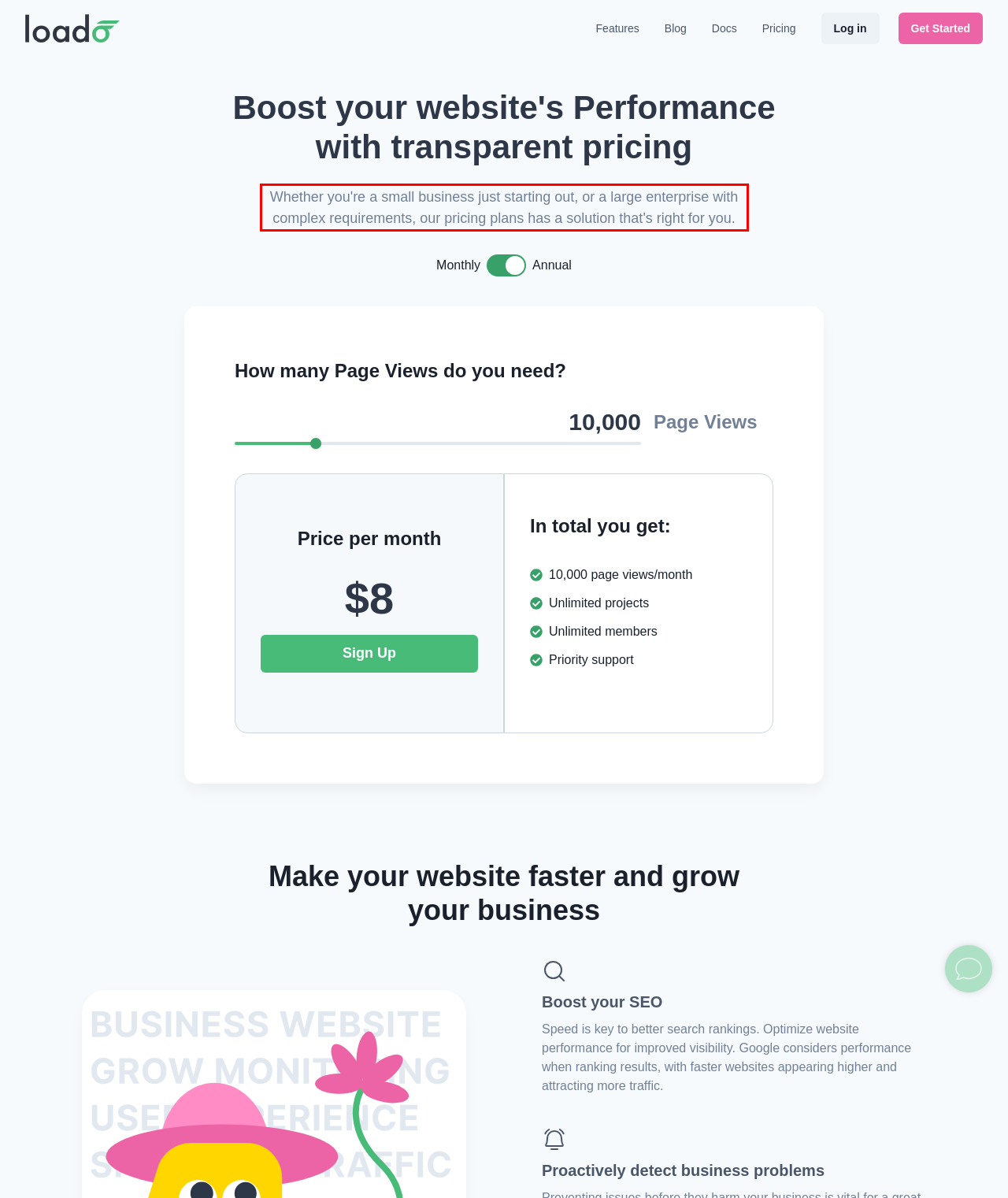You have a screenshot of a webpage with a red bounding box. Identify and extract the text content located inside the red bounding box.

Whether you're a small business just starting out, or a large enterprise with complex requirements, our pricing plans has a solution that's right for you.